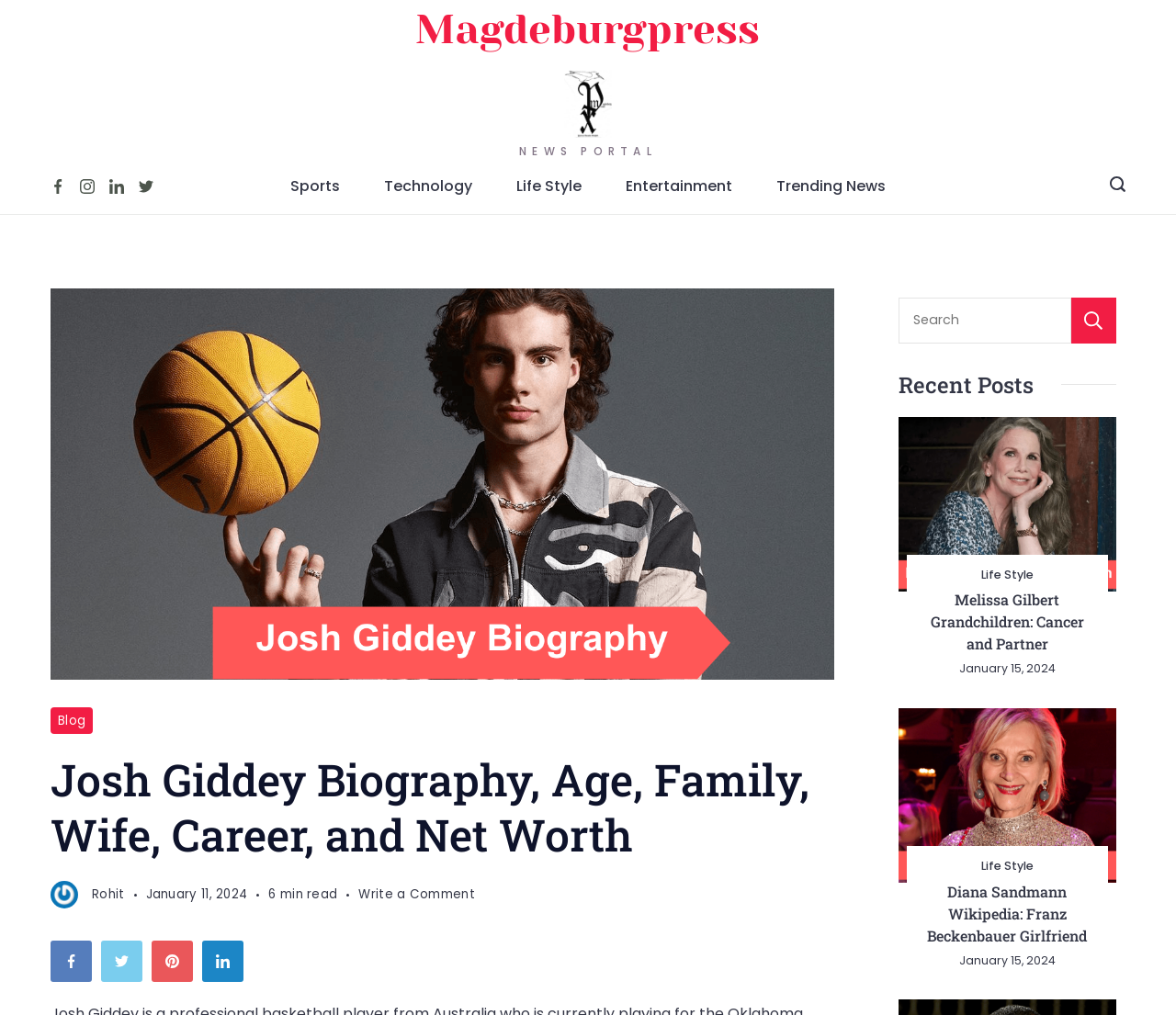How many recent posts are there?
Look at the screenshot and give a one-word or phrase answer.

3